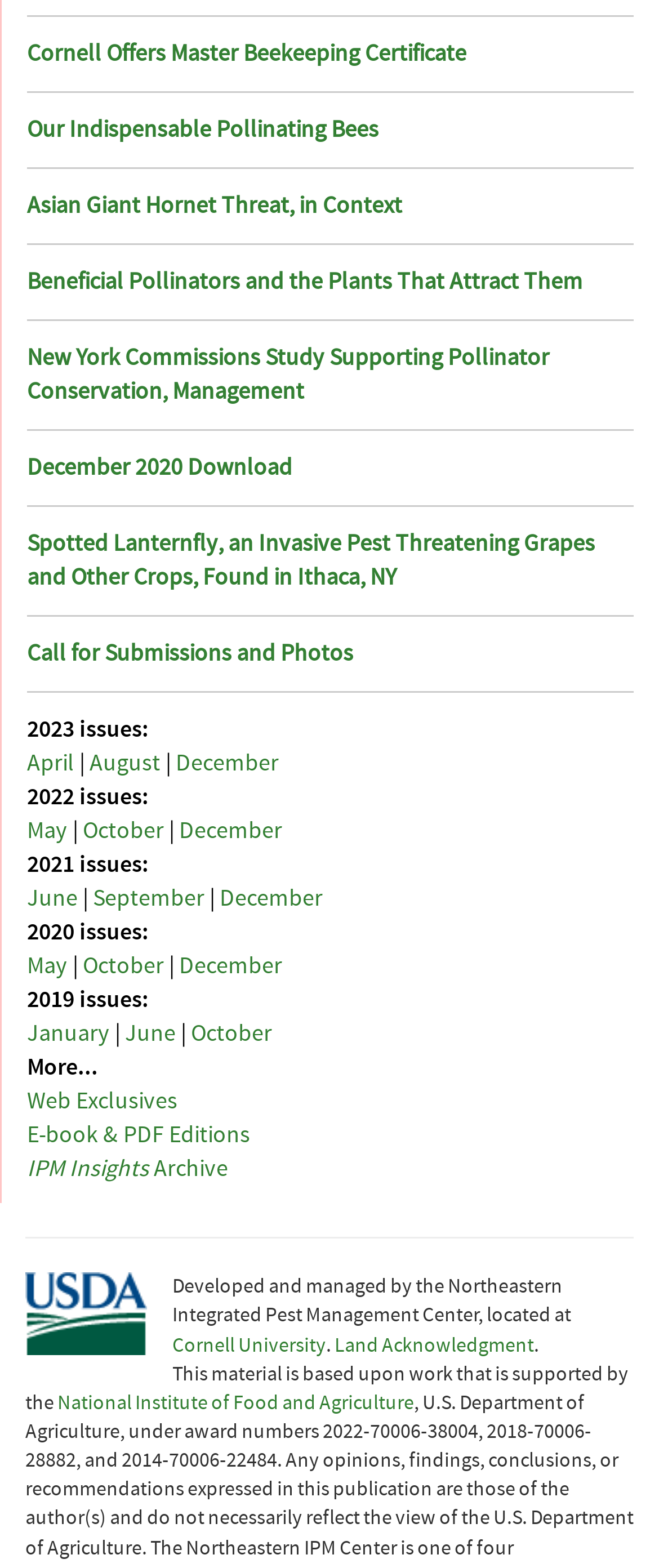Find the bounding box coordinates for the area you need to click to carry out the instruction: "Read about Spotted Lanternfly". The coordinates should be four float numbers between 0 and 1, indicated as [left, top, right, bottom].

[0.041, 0.338, 0.903, 0.379]